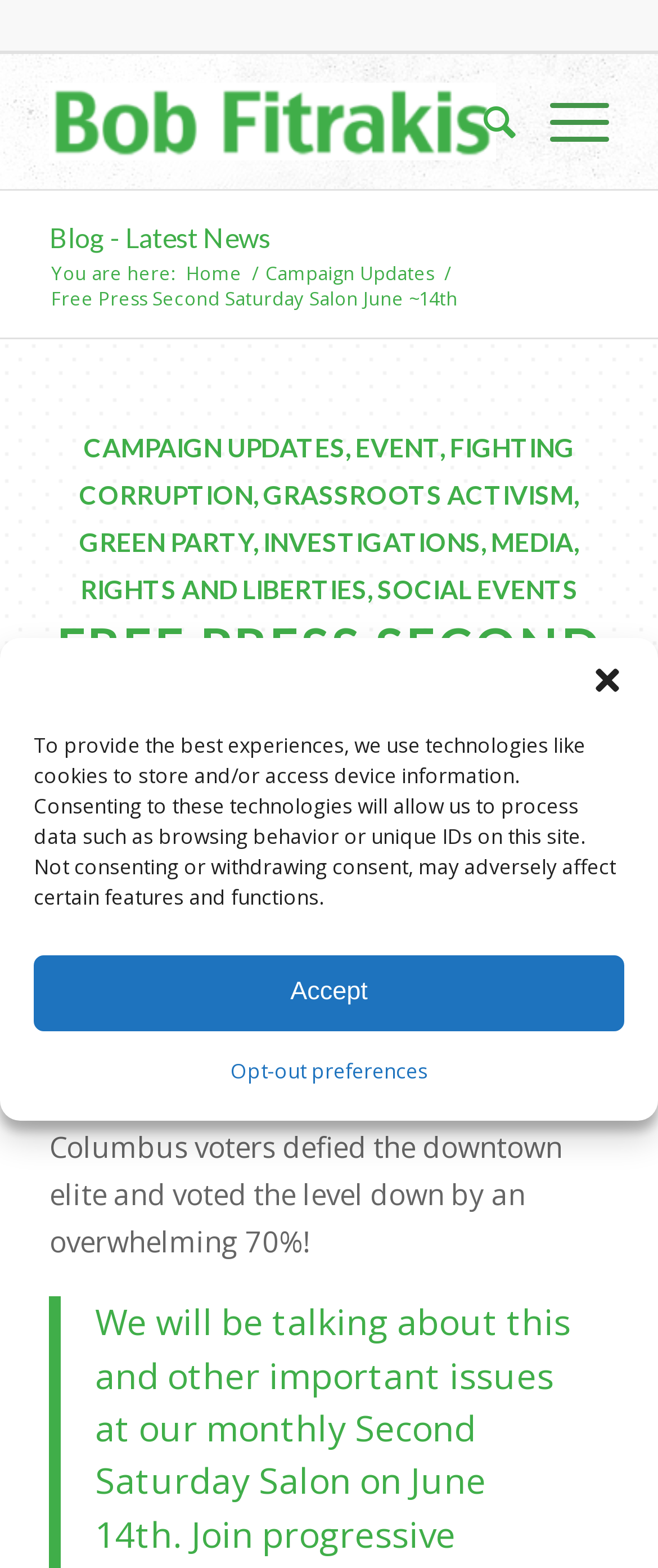Locate the bounding box coordinates of the clickable area to execute the instruction: "View Creative Commons Reconocimiento 2.5 Argentina License". Provide the coordinates as four float numbers between 0 and 1, represented as [left, top, right, bottom].

None